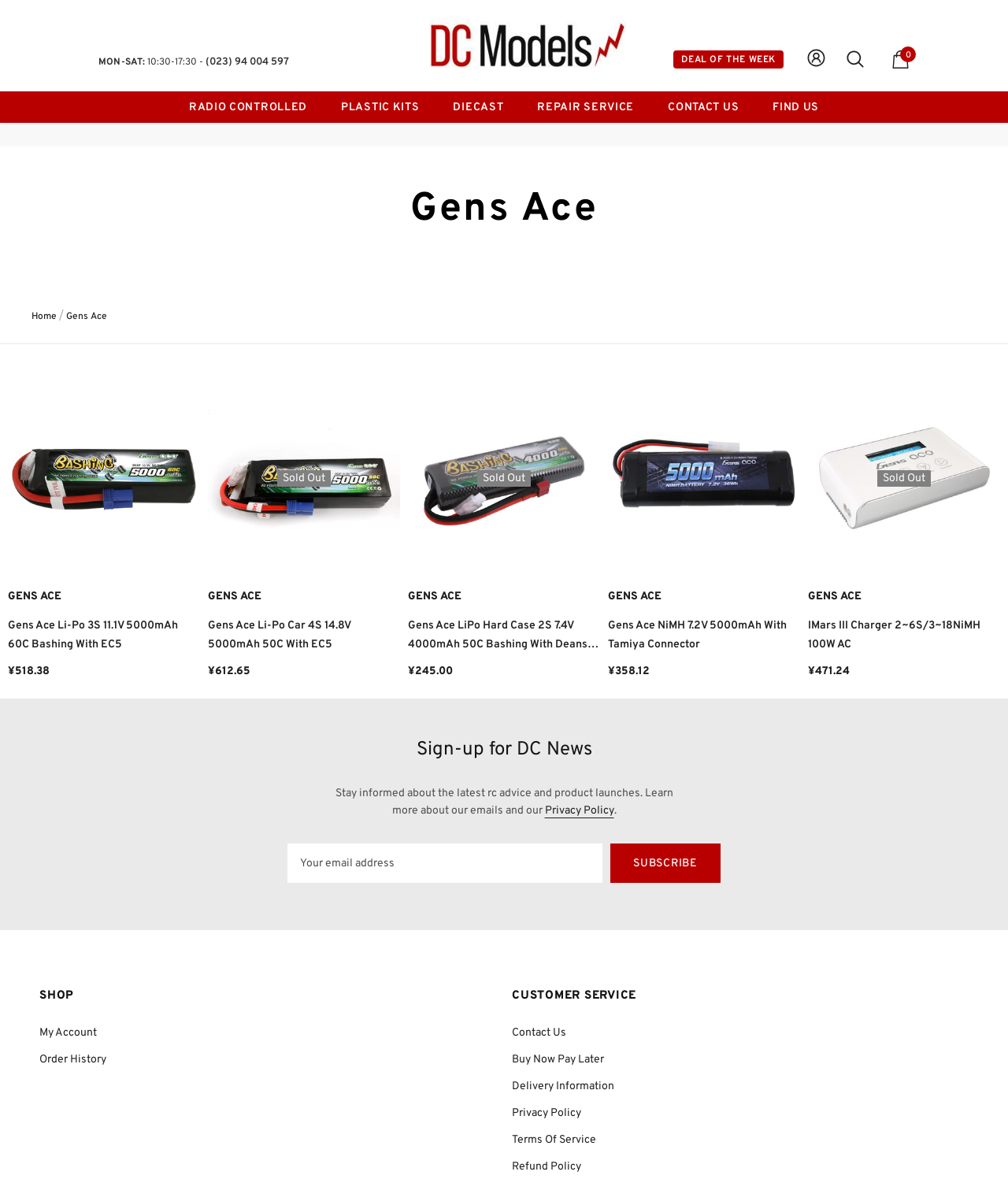Can you find the bounding box coordinates for the element that needs to be clicked to execute this instruction: "Click the 'CONTACT US' link"? The coordinates should be given as four float numbers between 0 and 1, i.e., [left, top, right, bottom].

[0.663, 0.077, 0.733, 0.104]